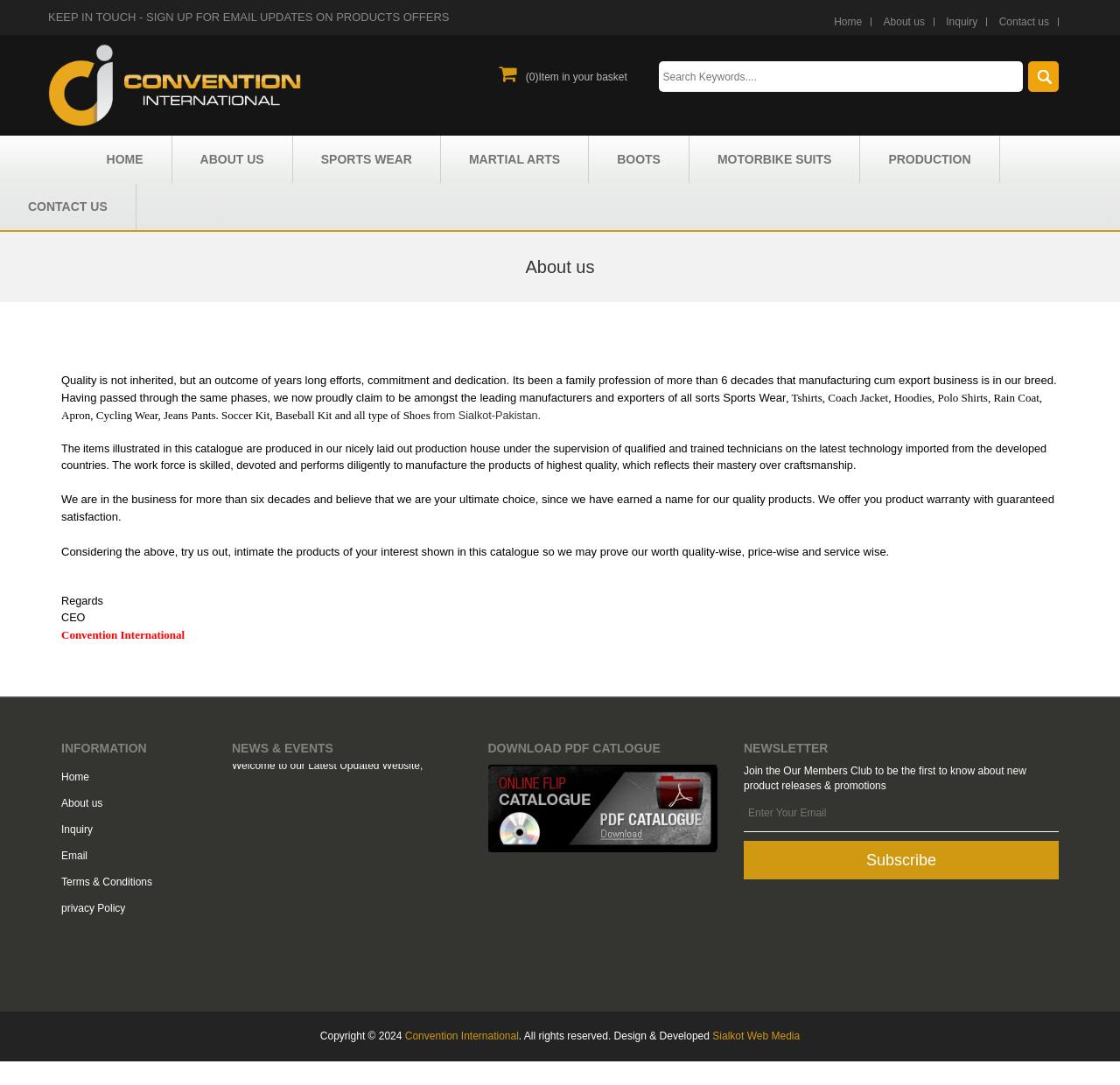Give a detailed explanation of the elements present on the webpage.

The webpage is about "About Us" section of a company, Convention International, which is a manufacturer and exporter of sports wear and other products. 

At the top of the page, there is a navigation menu with links to "Home", "About us", "Inquiry", and "Contact us". Next to the navigation menu, there is a search bar and a button to submit the search query. 

Below the navigation menu, there is a section with a heading "About us" and a brief introduction to the company's history and mission. The company emphasizes its commitment to quality and dedication to its customers.

Following the introduction, there is a section describing the company's production process, highlighting its skilled workforce, latest technology, and quality control measures. 

The page also features a section with a call to action, encouraging visitors to try out the company's products and experience its quality and service.

At the bottom of the page, there are three columns with different sections. The left column has links to "Home", "About us", "Inquiry", "Email", "Terms & Conditions", and "Privacy Policy". The middle column has a section titled "NEWS & EVENTS" with a brief message welcoming visitors to the updated website. The right column has sections titled "DOWNLOAD PDF CATLOGUE" and "NEWSLETTER", where visitors can subscribe to the company's newsletter by entering their email address.

Finally, at the very bottom of the page, there is a copyright notice and a mention of the company's rights, along with a link to the website developer, Sialkot Web Media.